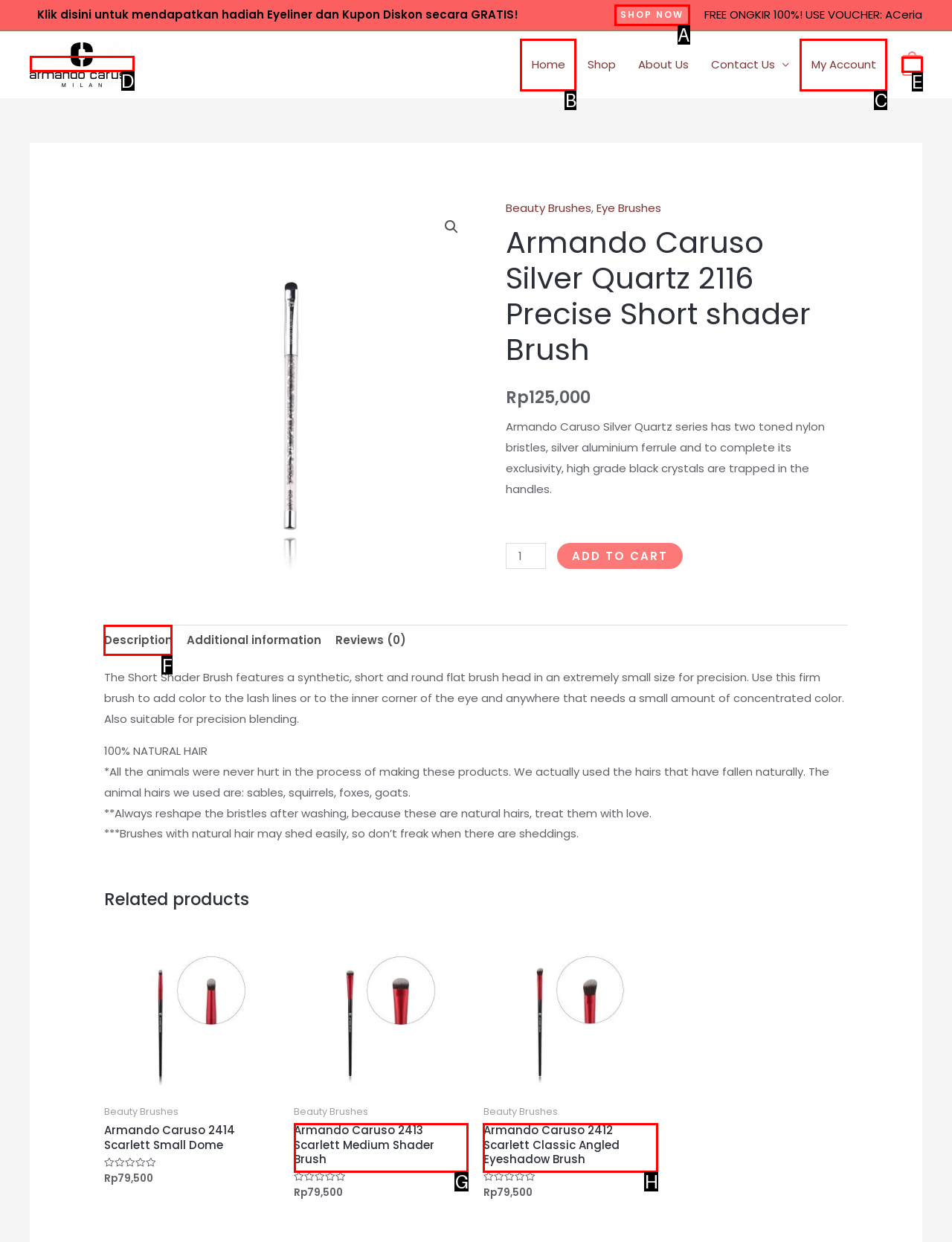Indicate which lettered UI element to click to fulfill the following task: View the 'Description' tab
Provide the letter of the correct option.

F